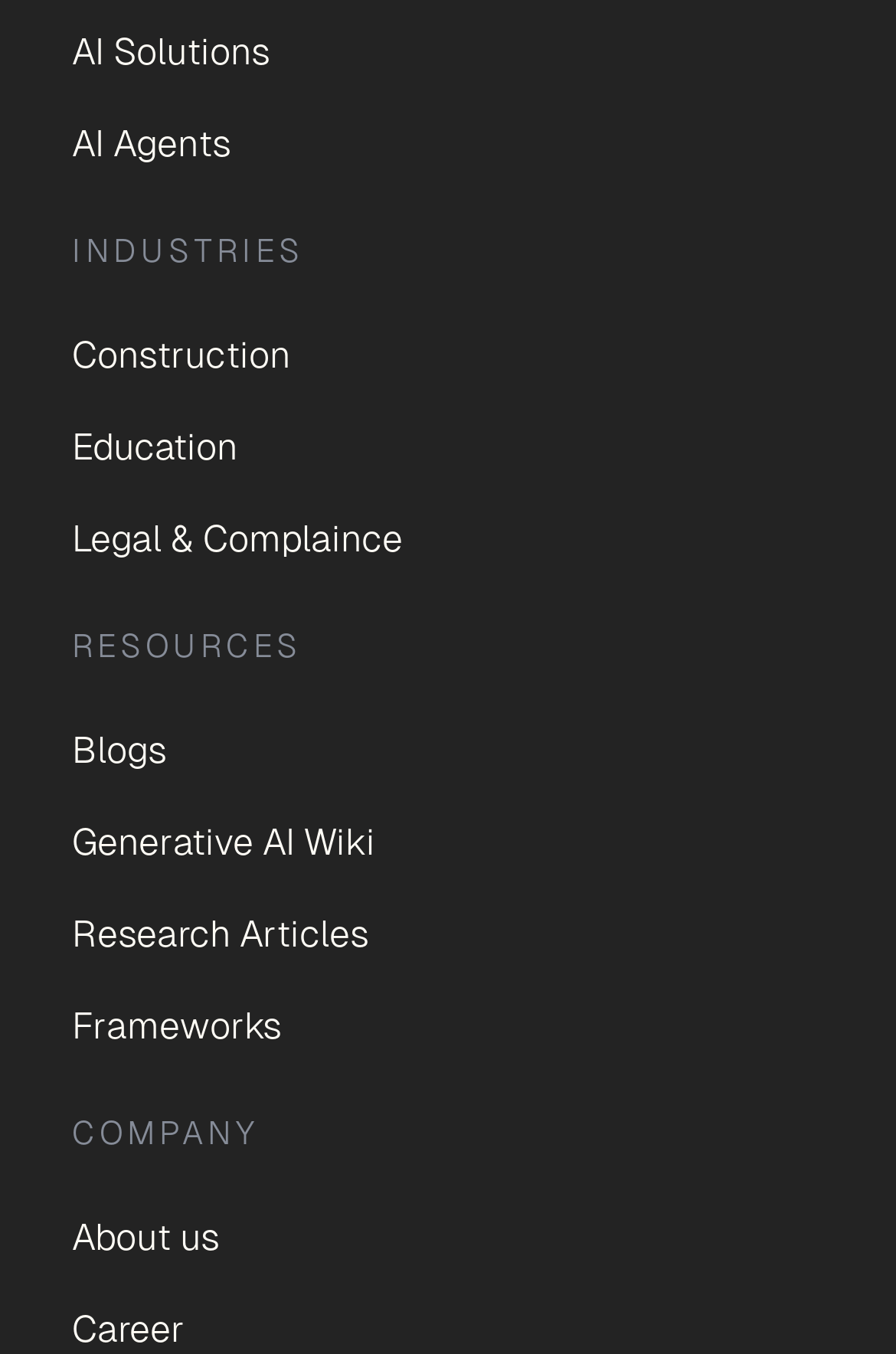From the details in the image, provide a thorough response to the question: What are the industries listed on the webpage?

By examining the webpage, I found a section labeled 'INDUSTRIES' which lists three industries: 'Construction', 'Education', and 'Legal & Compliance'. These industries are likely related to the AI solutions offered by the company.